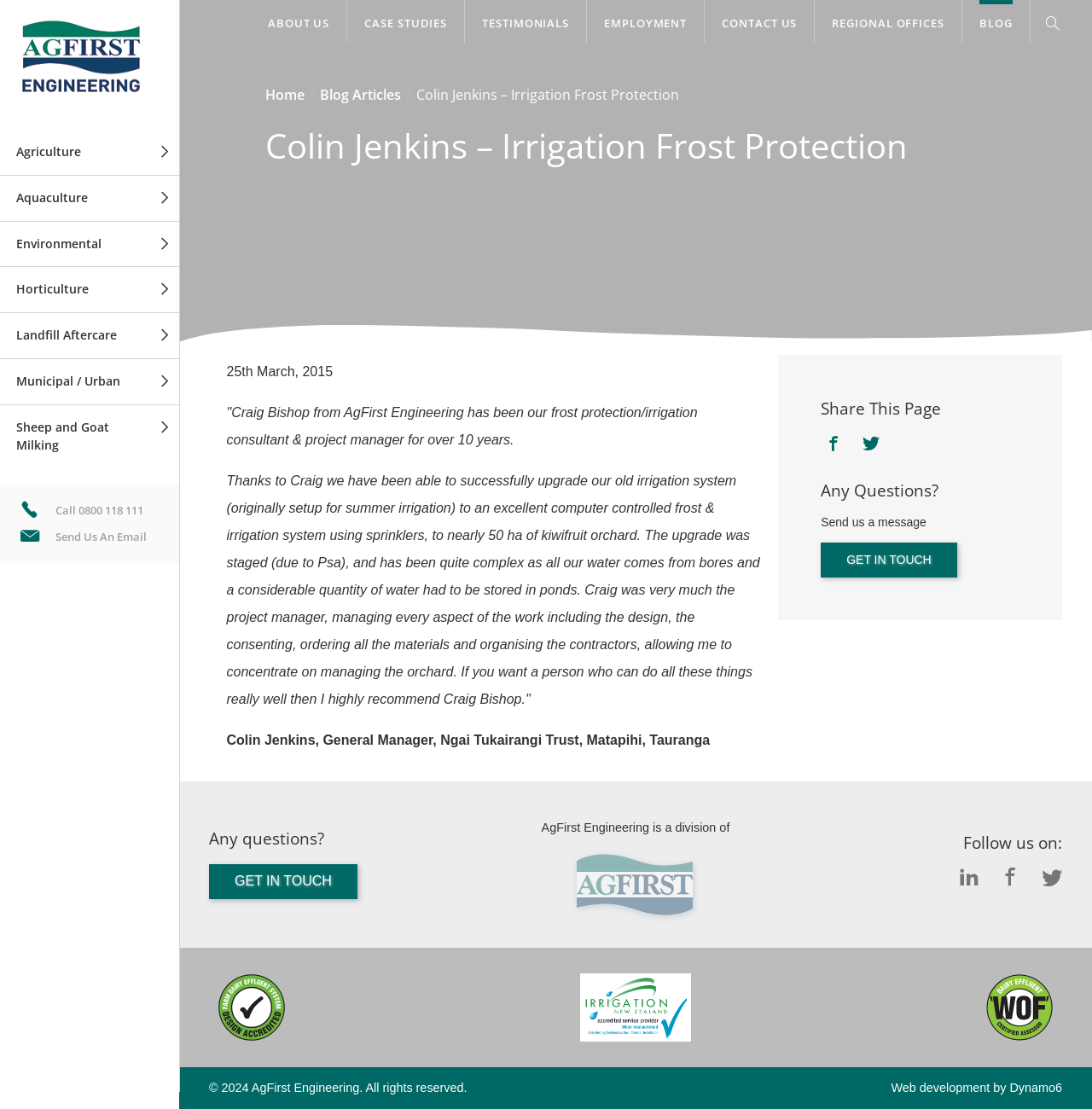Identify and provide the bounding box coordinates of the UI element described: "Electrical Control, Monitoring & Failsafes". The coordinates should be formatted as [left, top, right, bottom], with each number being a float between 0 and 1.

[0.016, 0.269, 0.157, 0.301]